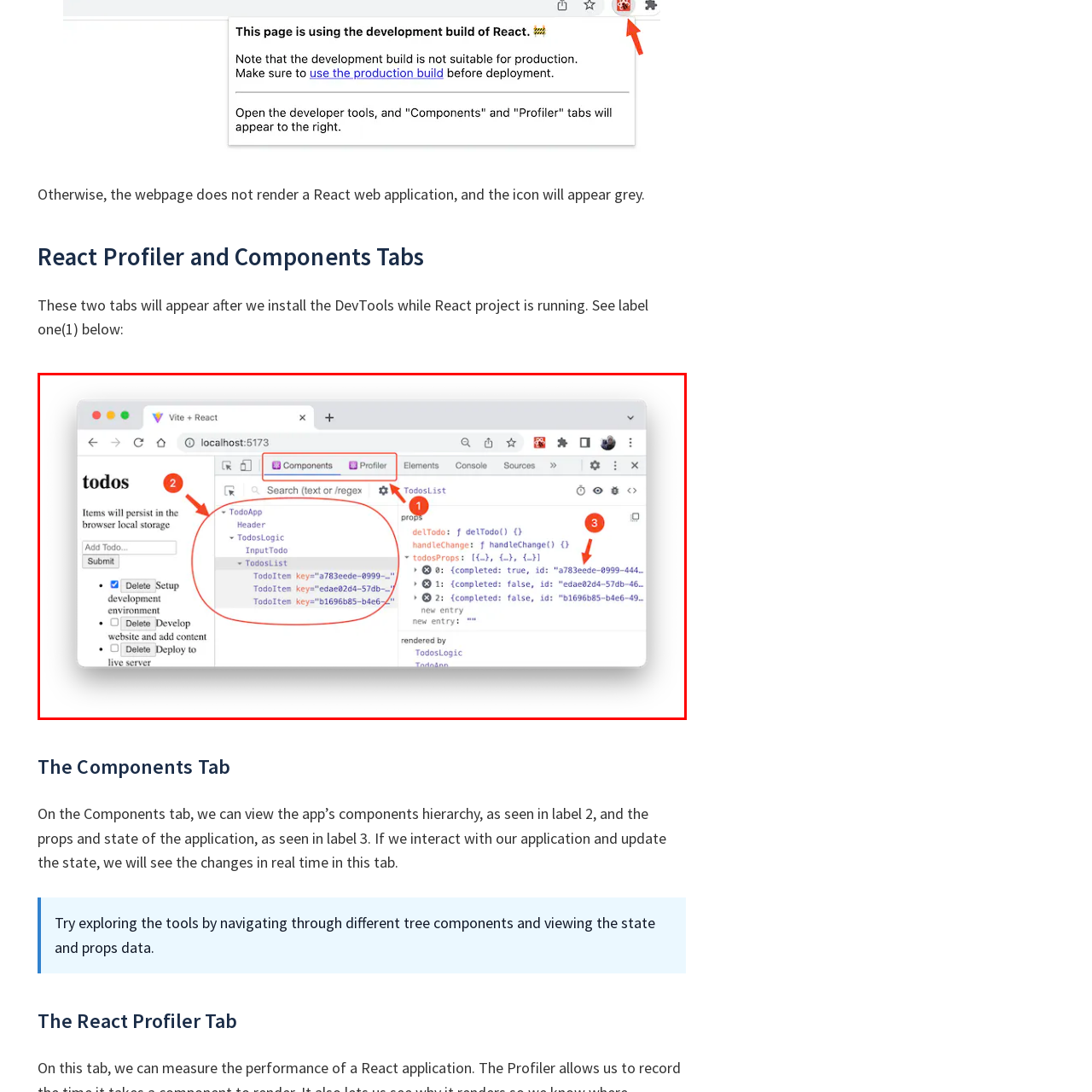Check the section outlined in red, What is the purpose of the 'Profiler' tab? Please reply with a single word or phrase.

Analyze component performance